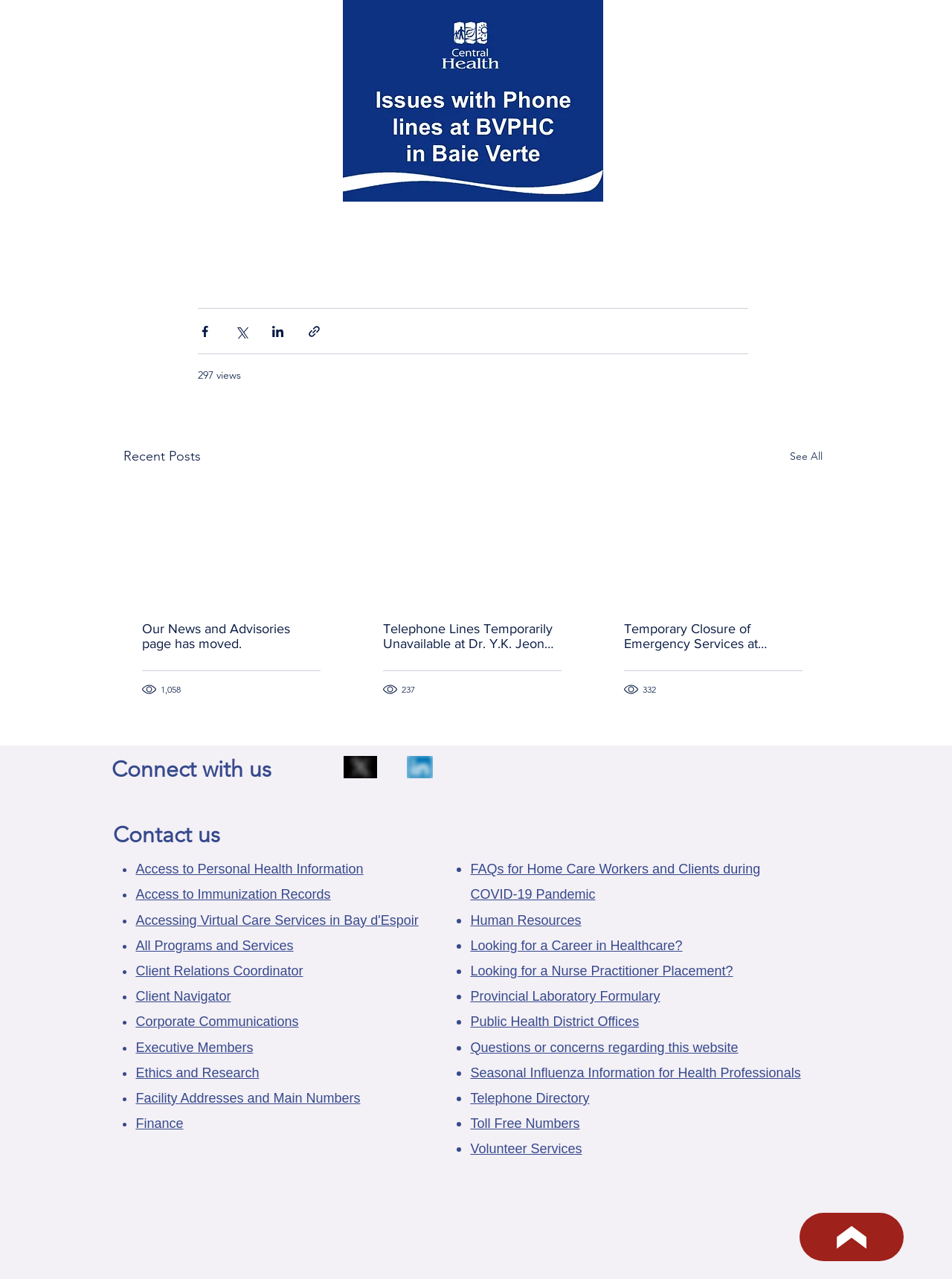Using the details in the image, give a detailed response to the question below:
What is the purpose of the 'Connect with us' section?

The 'Connect with us' section provides links to the organization's social media profiles, allowing users to connect with them on various platforms such as Twitter and LinkedIn.